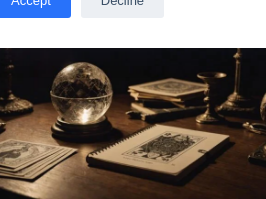Refer to the image and answer the question with as much detail as possible: What is adjacent to the vintage playing cards?

The image shows several vintage playing cards laid out on a dark wooden table, and adjacent to these cards is a neatly bound sketchbook, which is embellished with ornate designs on its cover.